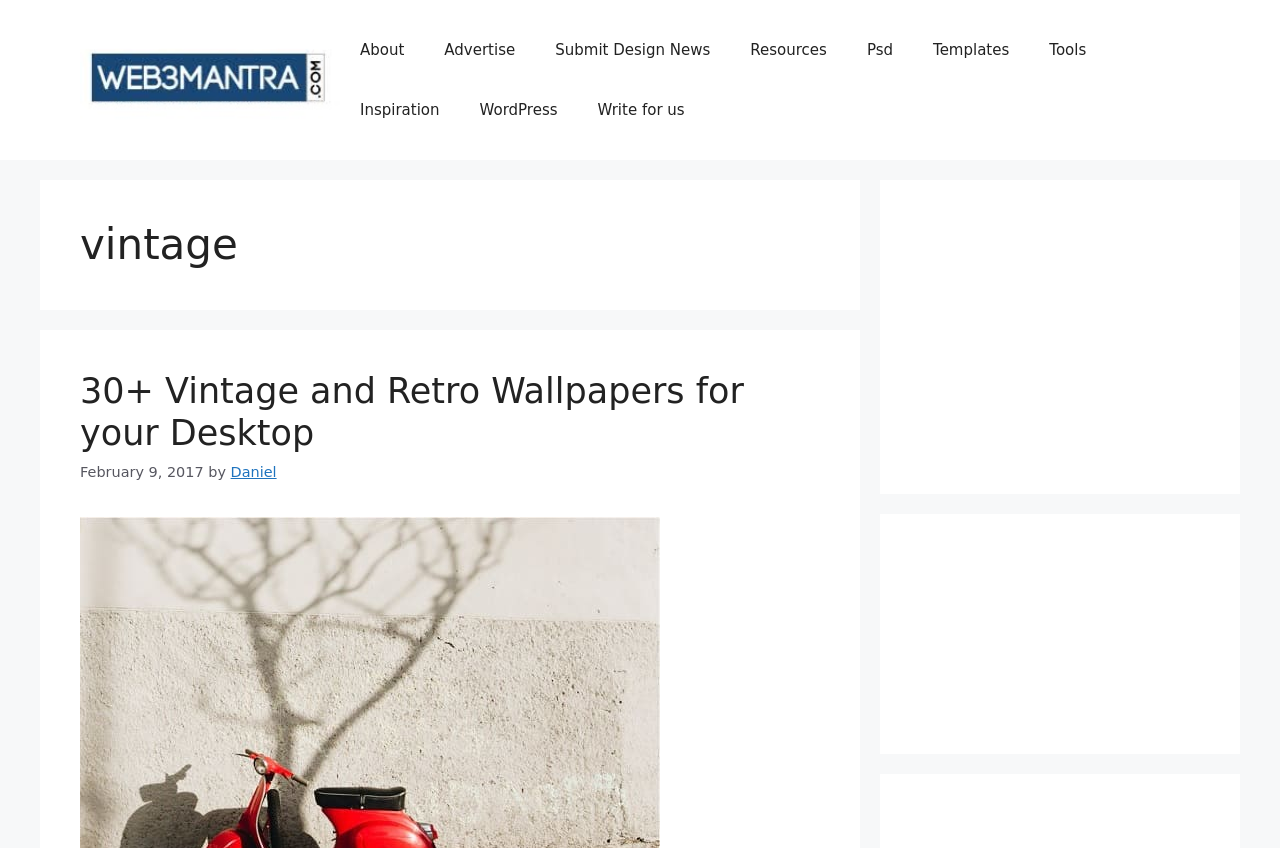When was this article published?
Provide a fully detailed and comprehensive answer to the question.

The date 'February 9, 2017' is present below the heading, indicating the publication date of this article.